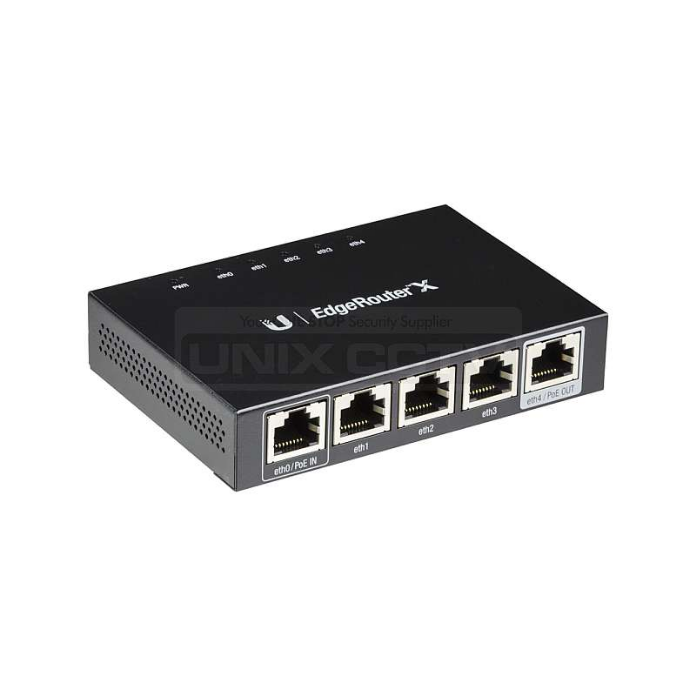Please provide a detailed answer to the question below by examining the image:
What is the primary function of the EdgeRouter X?

The caption describes the EdgeRouter X as a compact and efficient networking device designed primarily for routing and managing network traffic, indicating its main purpose is to handle and direct network traffic.